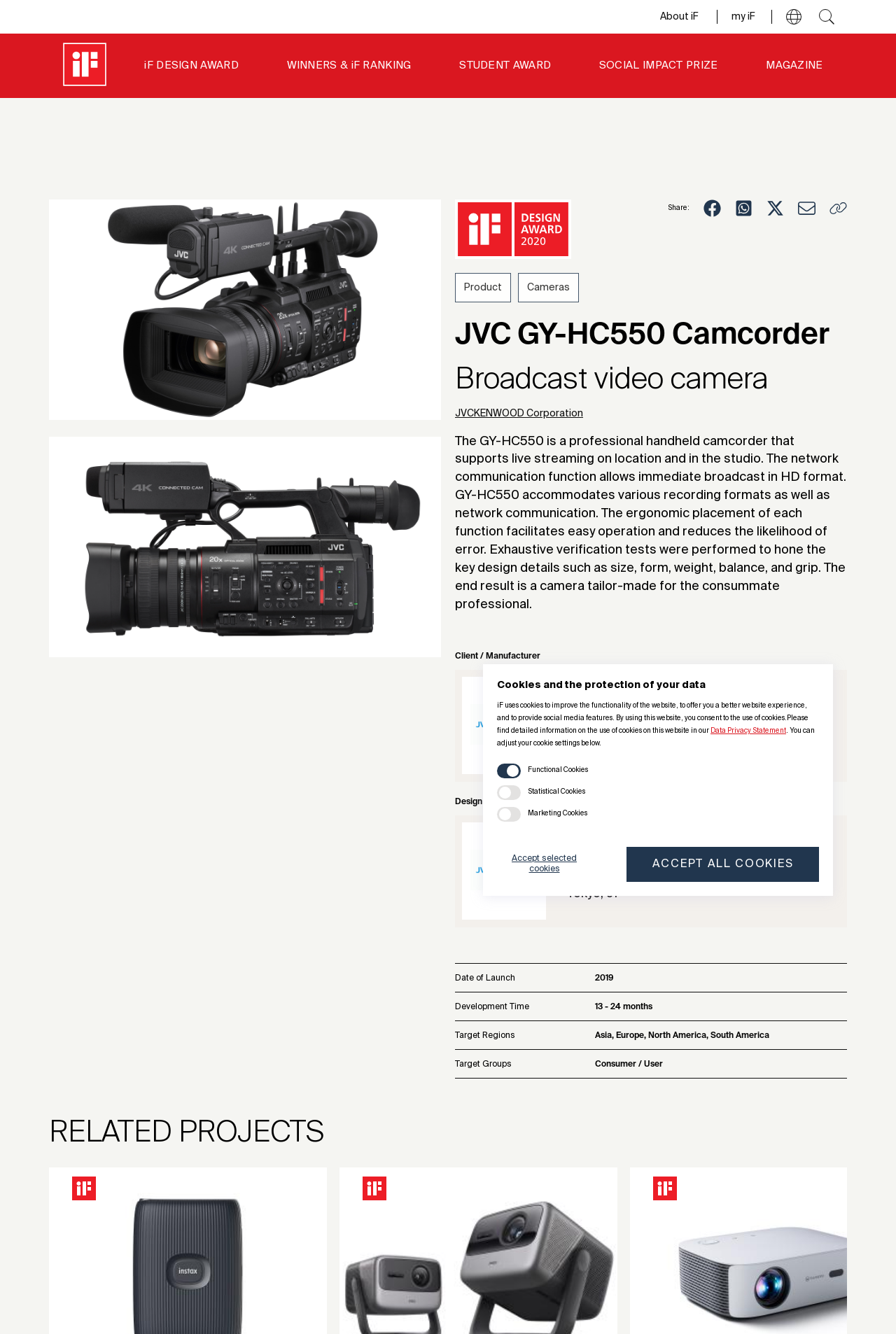Identify the bounding box coordinates for the UI element described as: "About iF". The coordinates should be provided as four floats between 0 and 1: [left, top, right, bottom].

[0.737, 0.007, 0.784, 0.016]